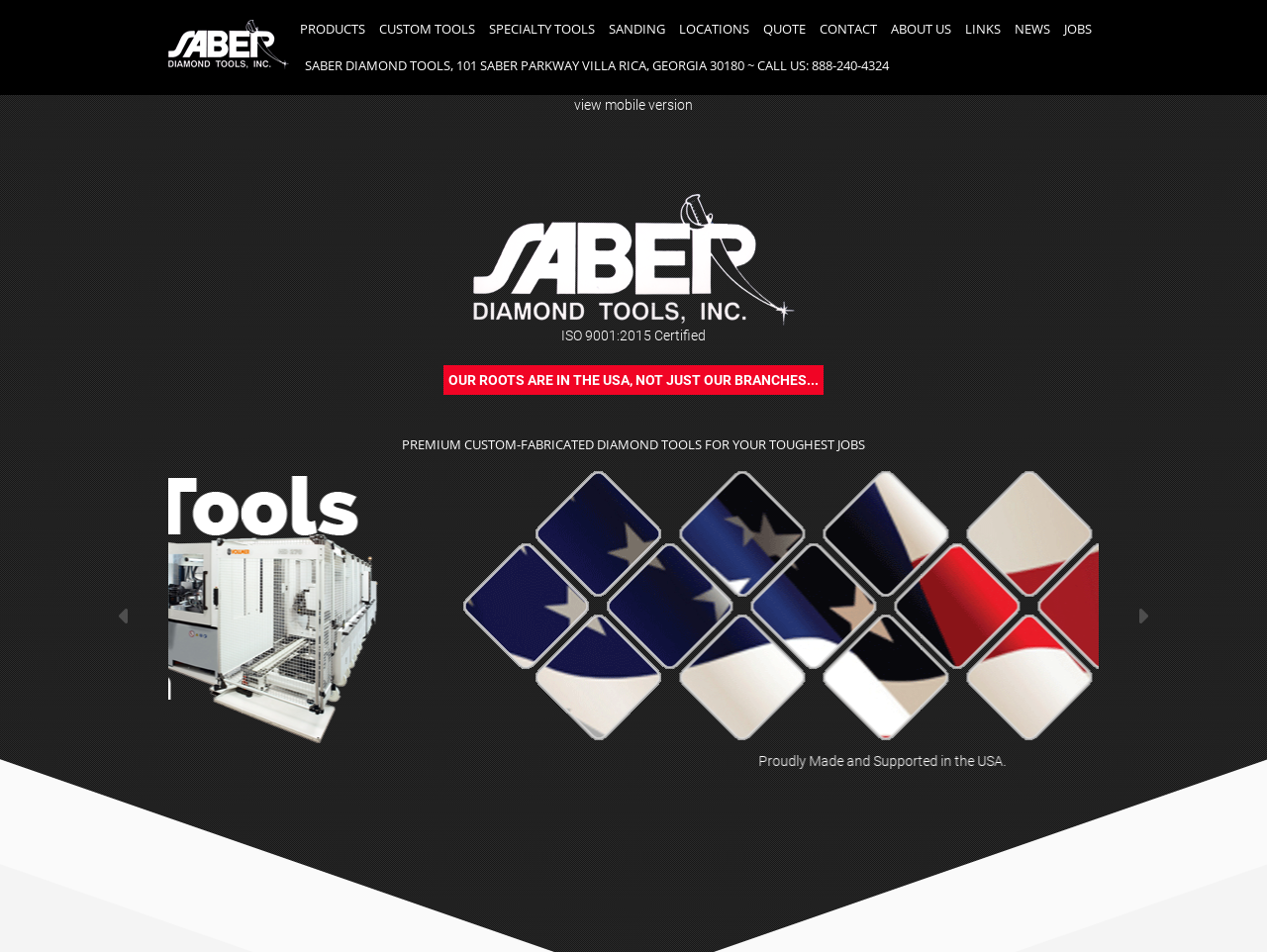Determine the bounding box coordinates of the UI element described below. Use the format (top-left x, top-left y, bottom-right x, bottom-right y) with floating point numbers between 0 and 1: Instagram

None